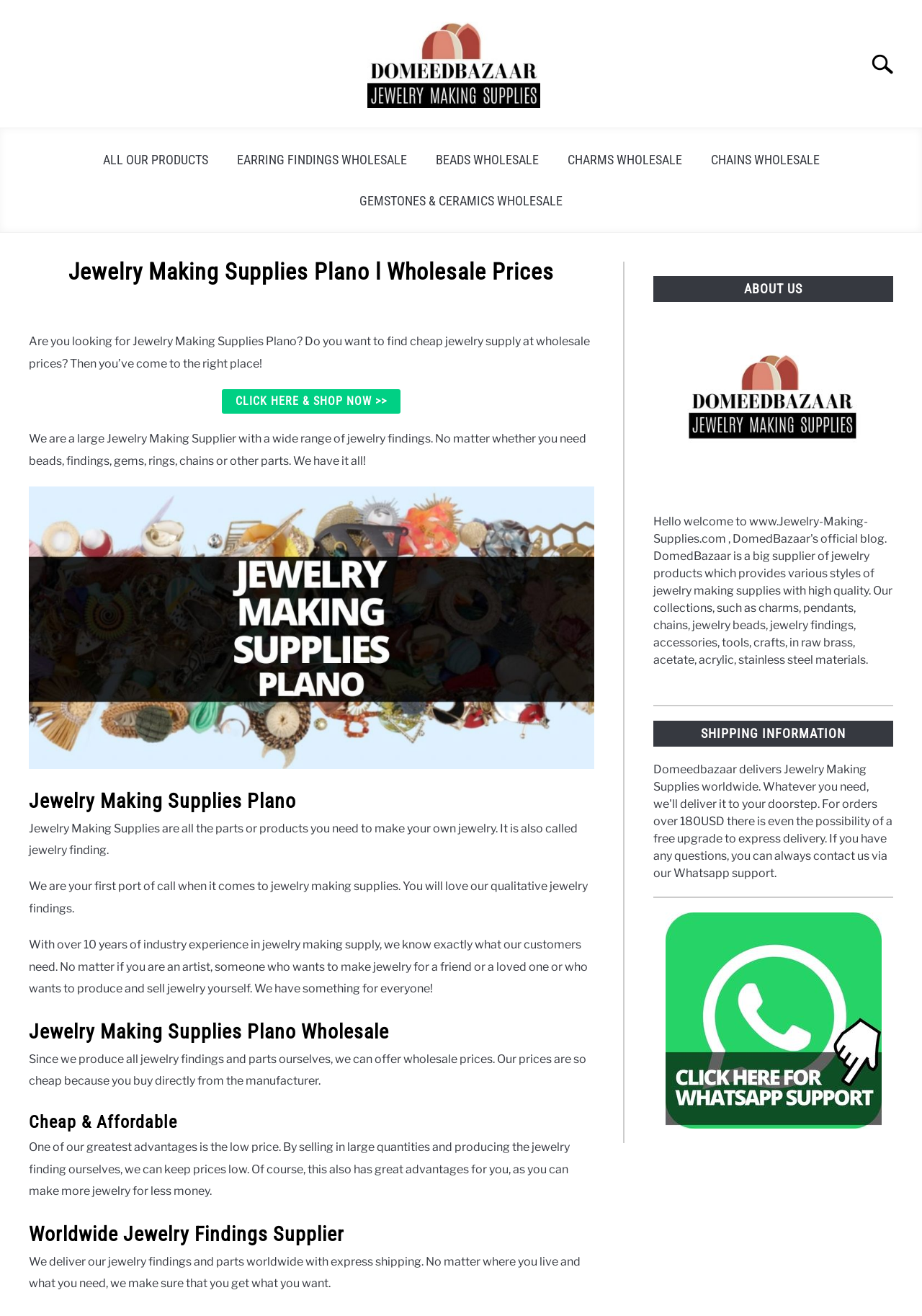Please identify the coordinates of the bounding box that should be clicked to fulfill this instruction: "Search for products".

[0.93, 0.029, 1.0, 0.068]